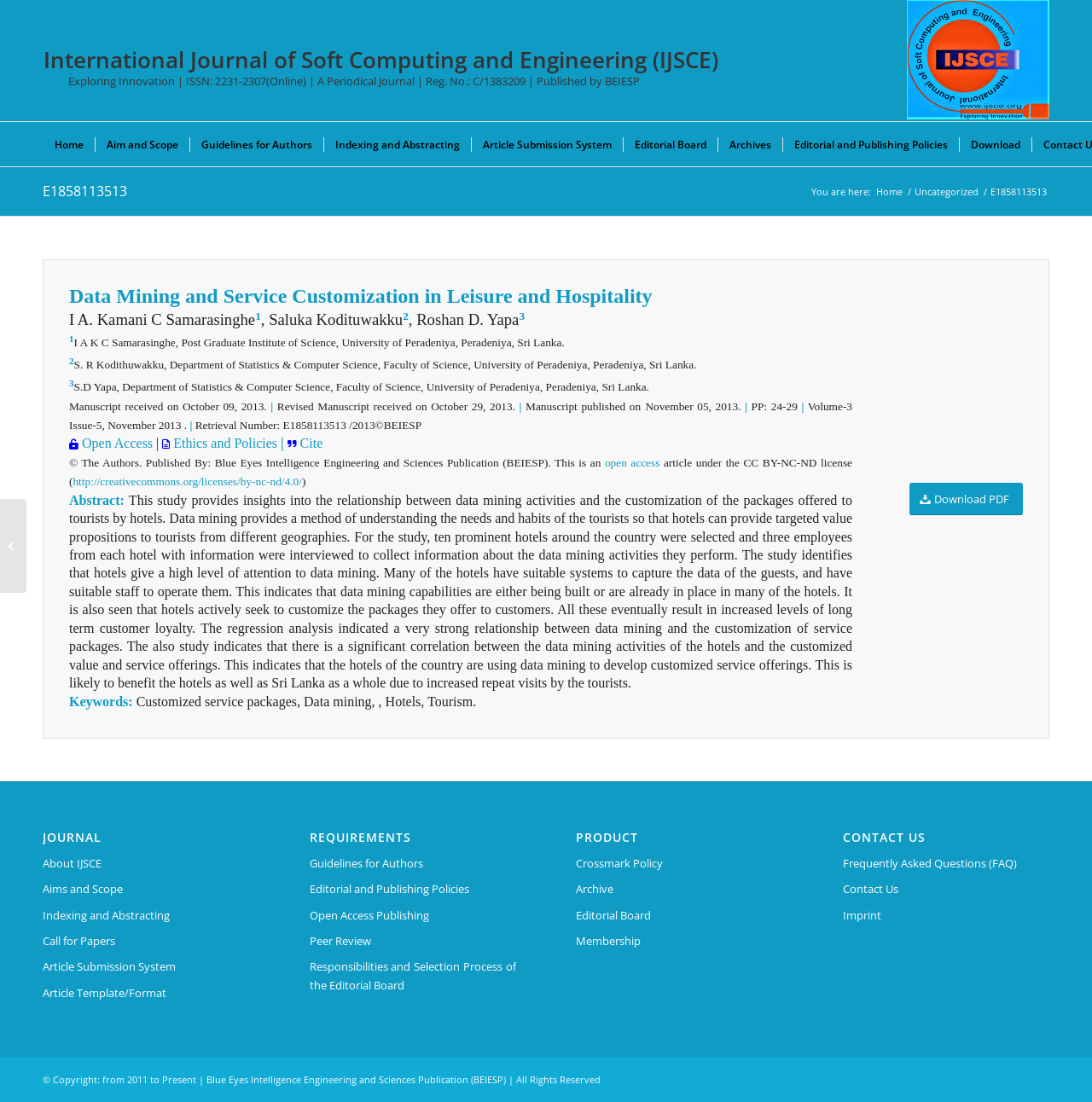How many authors are there in the article?
Give a one-word or short-phrase answer derived from the screenshot.

3